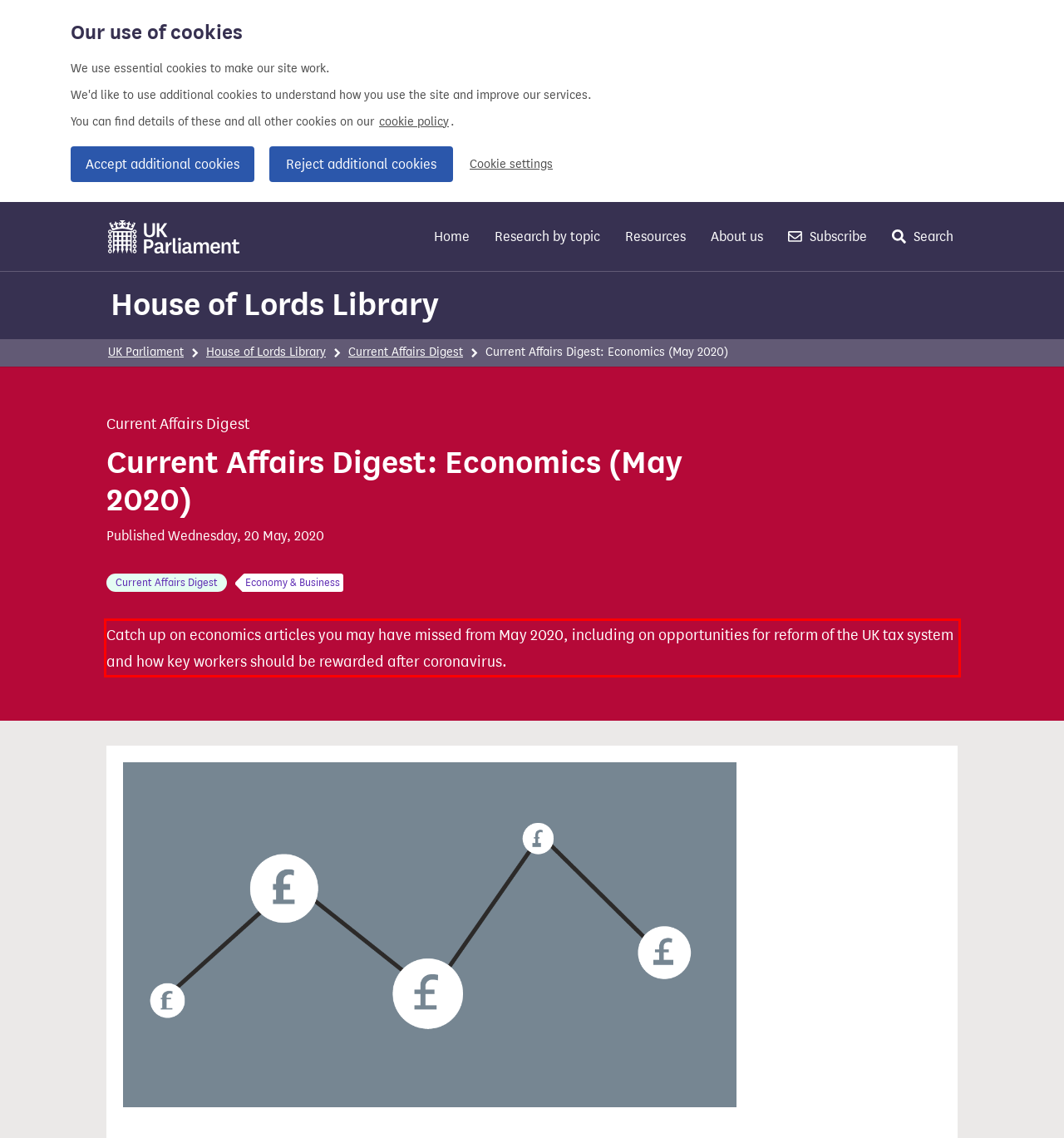Using the provided webpage screenshot, recognize the text content in the area marked by the red bounding box.

Catch up on economics articles you may have missed from May 2020, including on opportunities for reform of the UK tax system and how key workers should be rewarded after coronavirus.